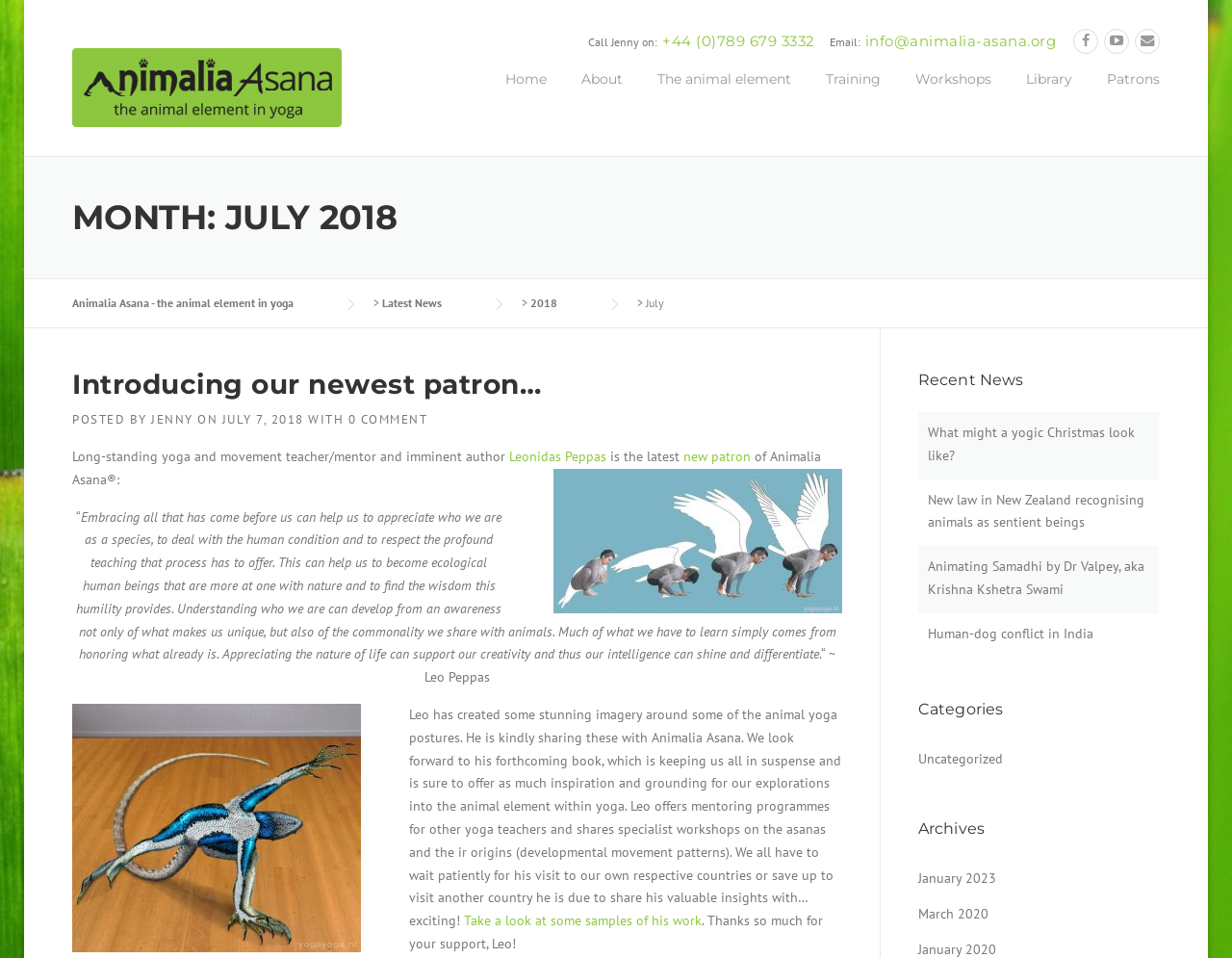Can you determine the bounding box coordinates of the area that needs to be clicked to fulfill the following instruction: "Read about 'Introducing our newest patron…'"?

[0.059, 0.384, 0.439, 0.418]